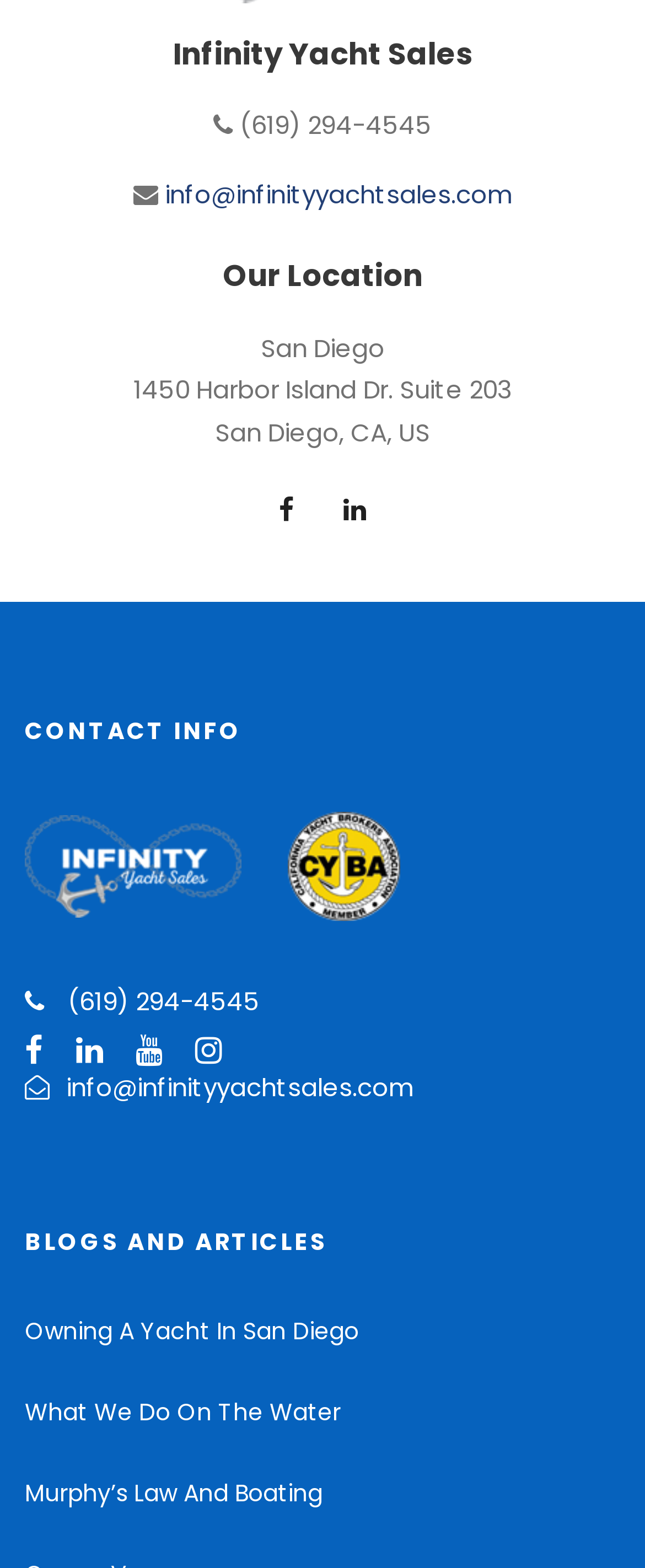Find the bounding box coordinates corresponding to the UI element with the description: "title="instagram"". The coordinates should be formatted as [left, top, right, bottom], with values as floats between 0 and 1.

[0.303, 0.66, 0.344, 0.68]